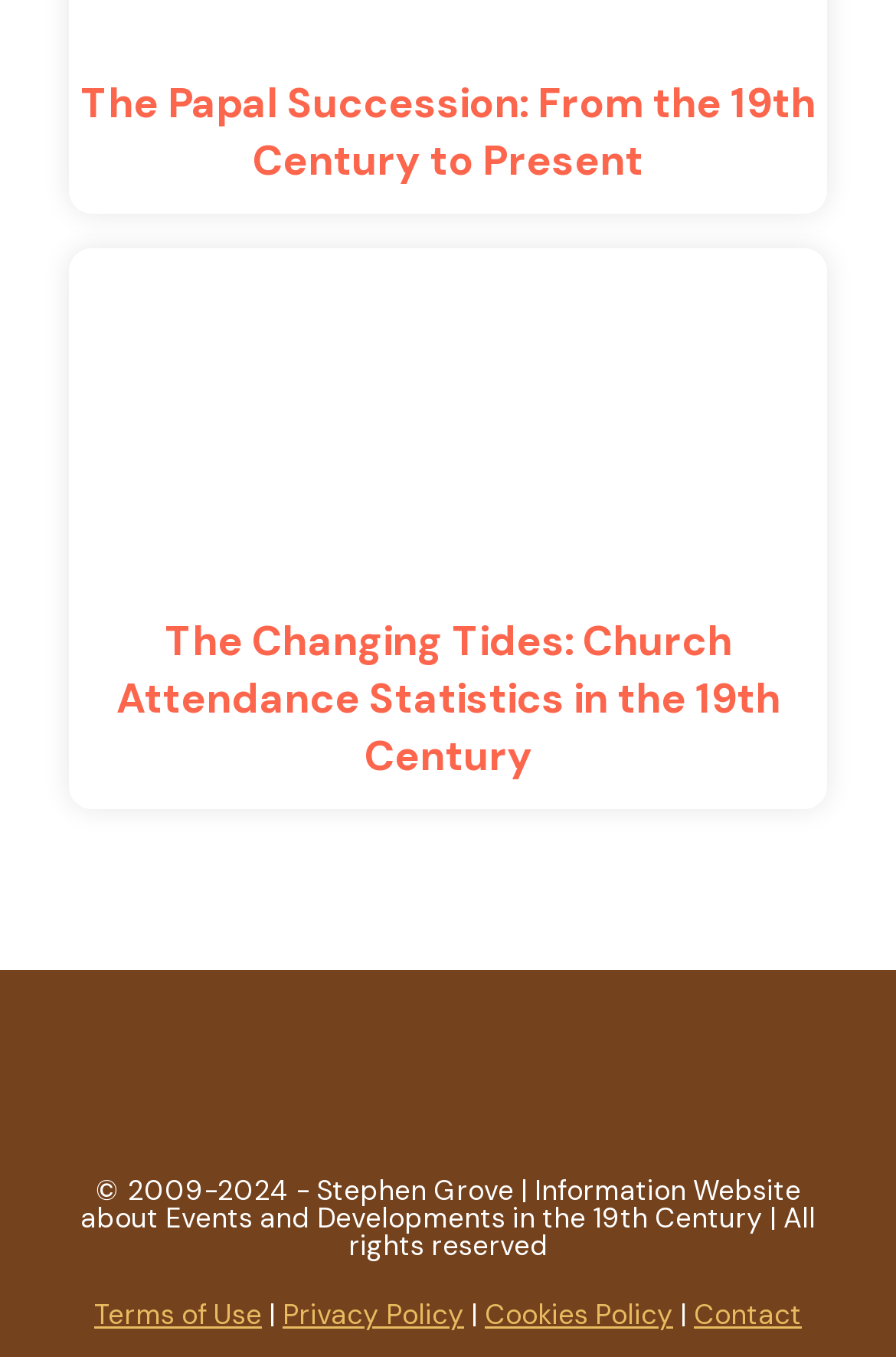How many links are on the webpage?
Look at the image and respond with a one-word or short phrase answer.

5